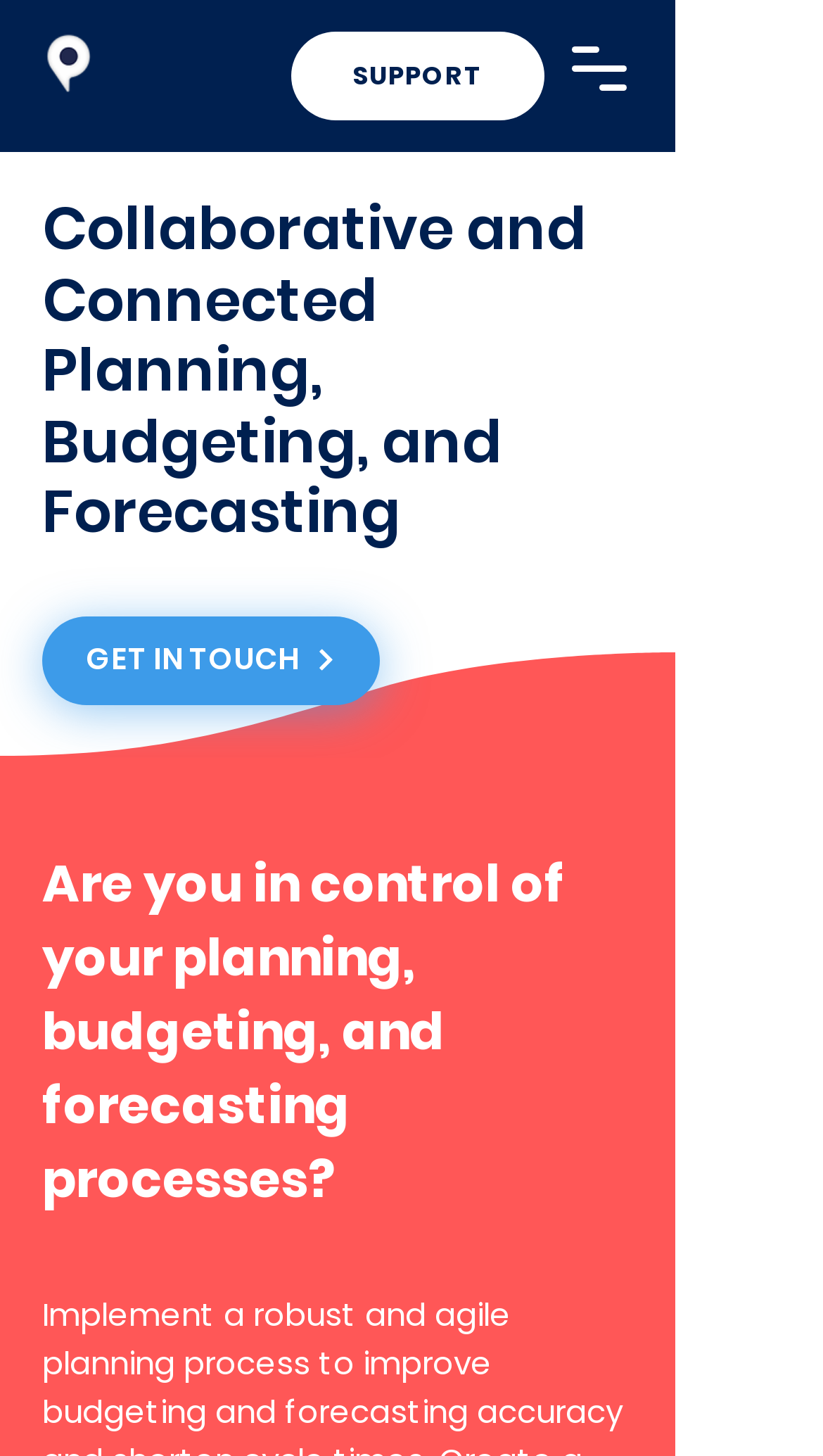What is the call-to-action at the top middle?
Observe the image and answer the question with a one-word or short phrase response.

GET IN TOUCH